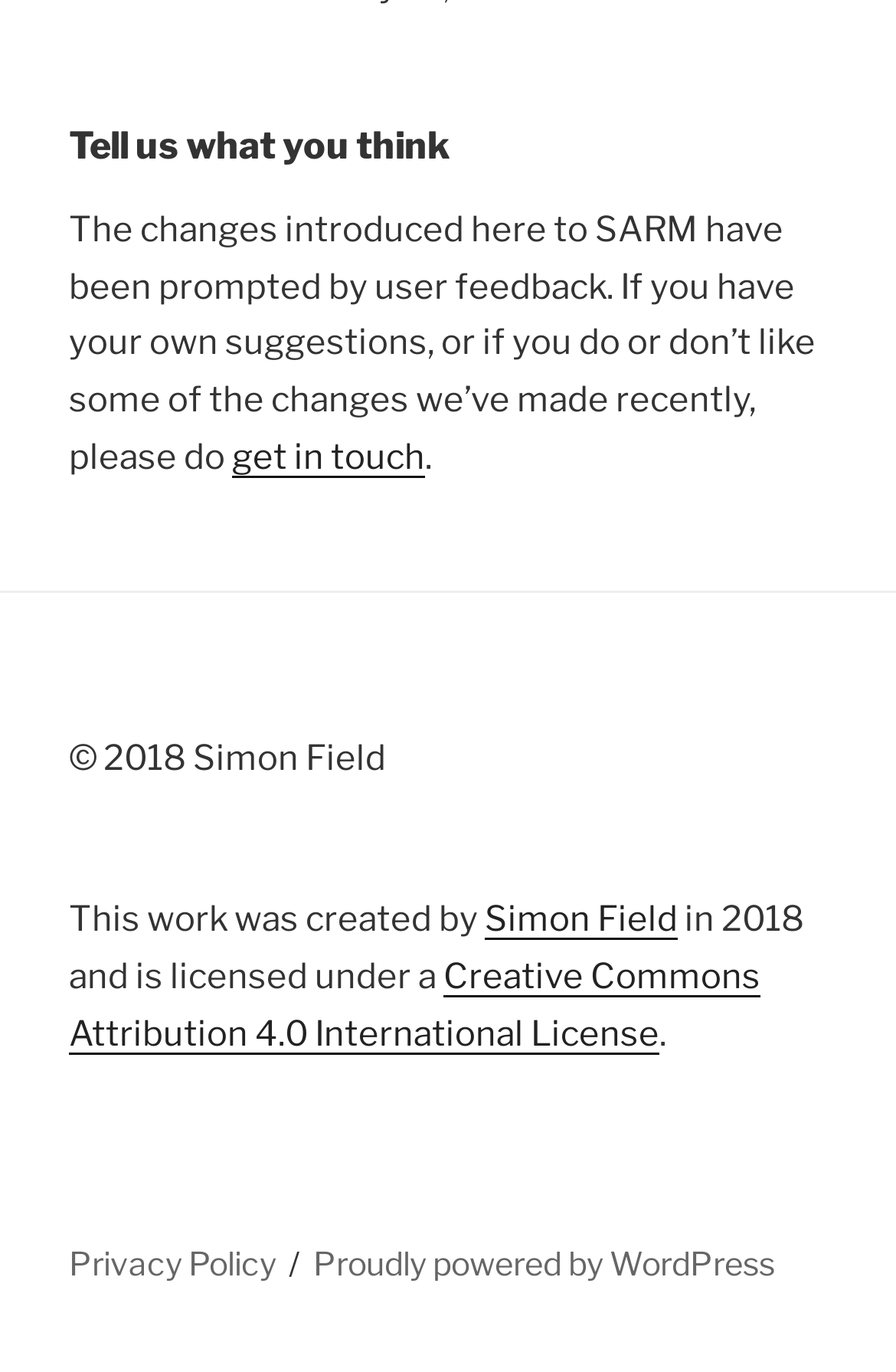Provide a short, one-word or phrase answer to the question below:
Who is the creator of this work?

Simon Field